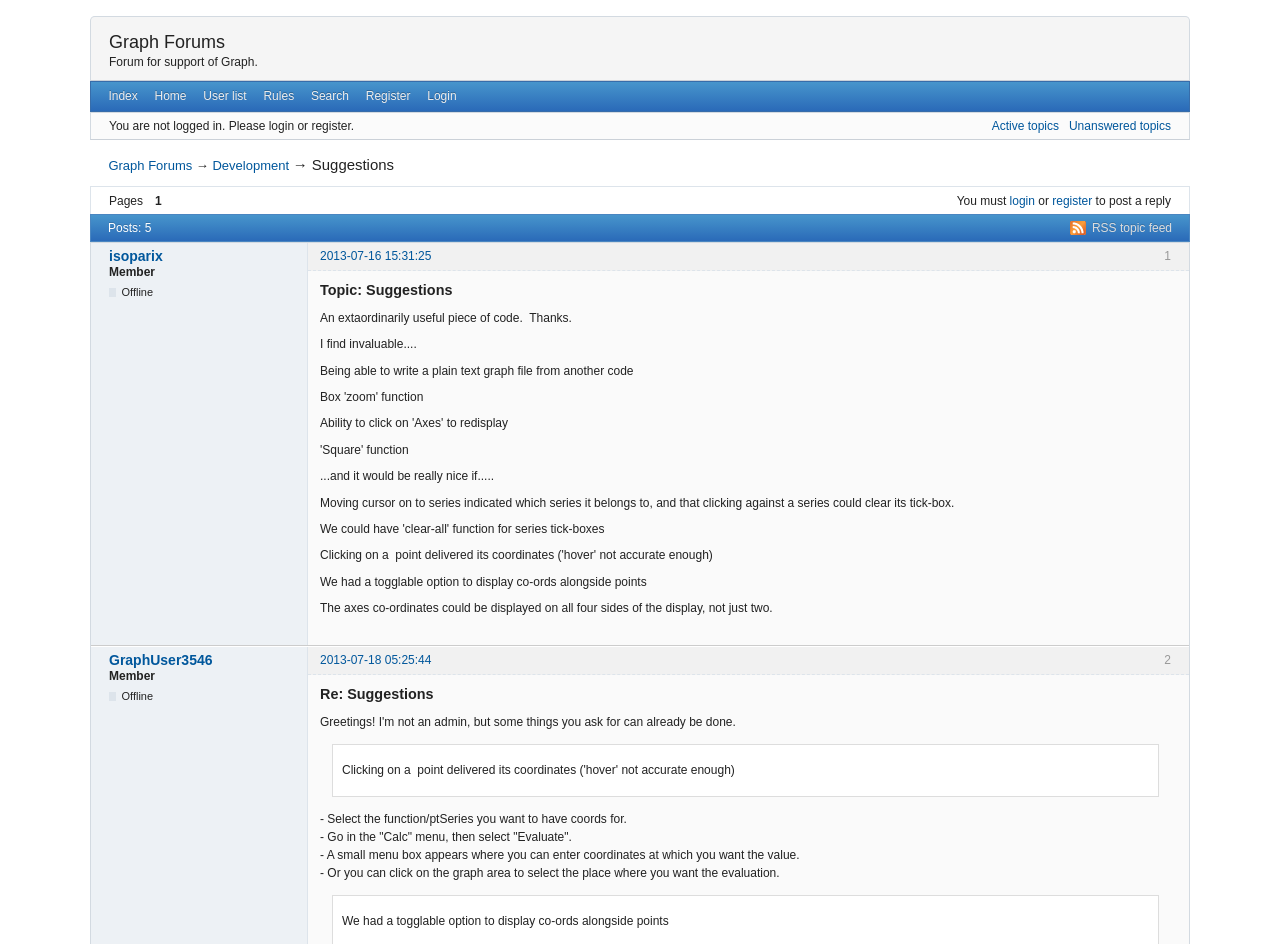Identify the bounding box coordinates for the element you need to click to achieve the following task: "Login to the forum". Provide the bounding box coordinates as four float numbers between 0 and 1, in the form [left, top, right, bottom].

[0.327, 0.087, 0.363, 0.117]